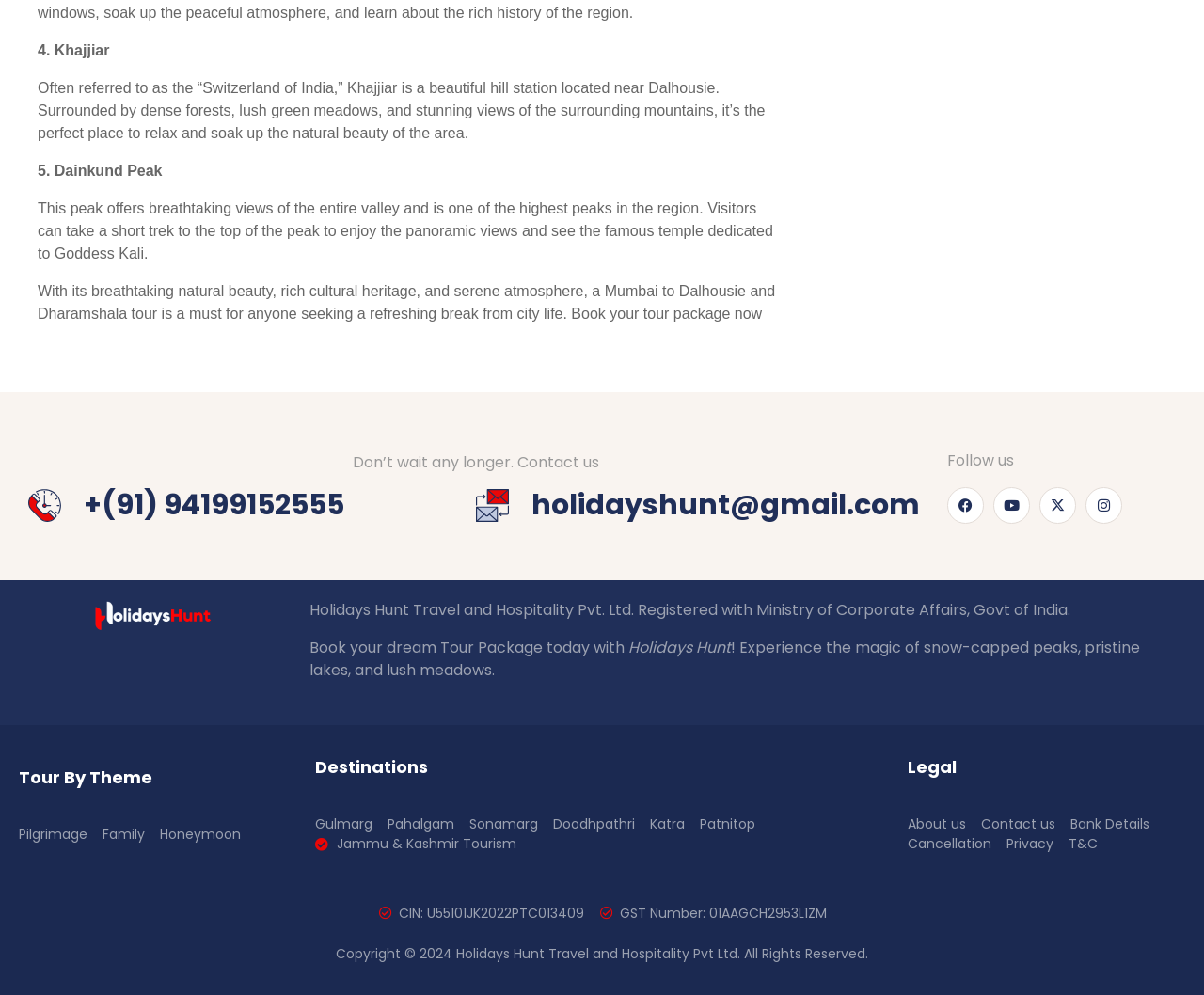Given the element description "Jammu & Kashmir Tourism", identify the bounding box of the corresponding UI element.

[0.262, 0.838, 0.429, 0.858]